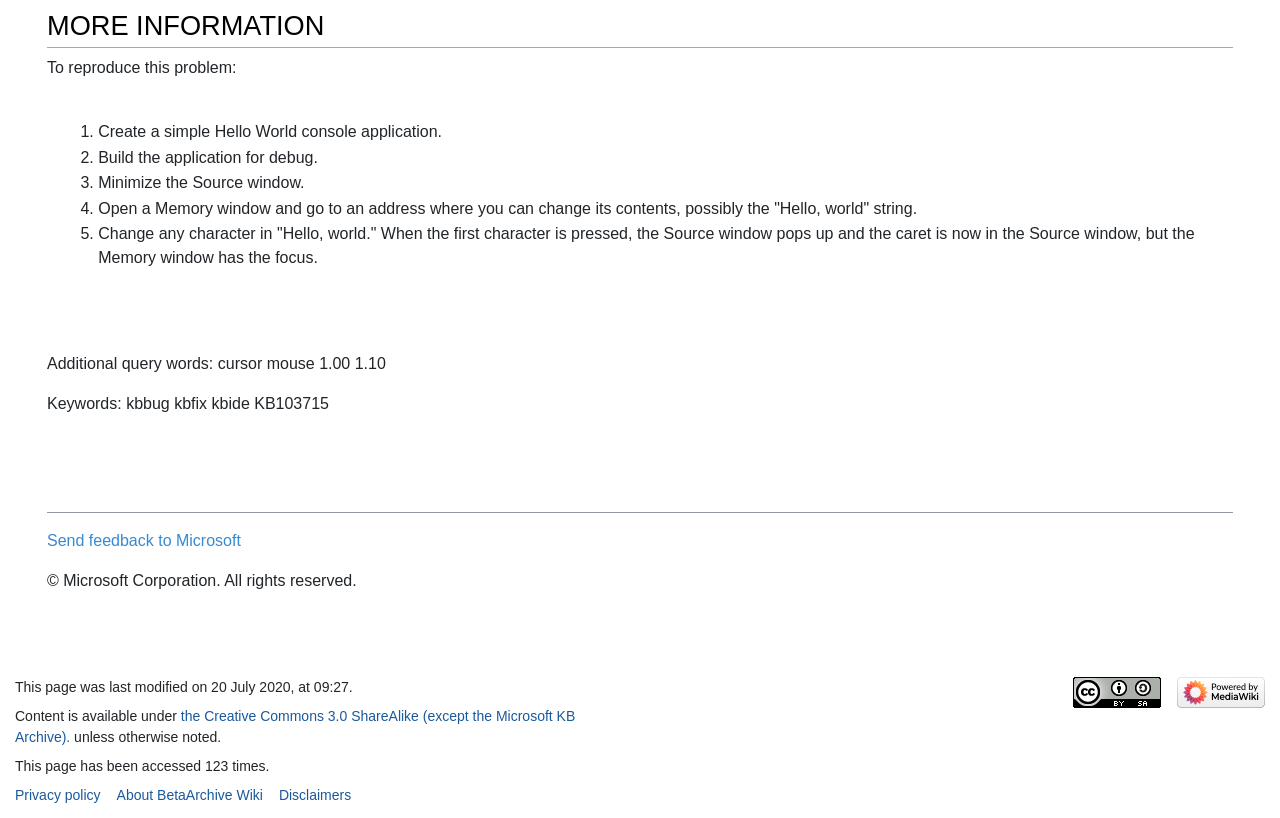Provide the bounding box coordinates of the HTML element this sentence describes: "Disclaimers". The bounding box coordinates consist of four float numbers between 0 and 1, i.e., [left, top, right, bottom].

[0.218, 0.962, 0.274, 0.982]